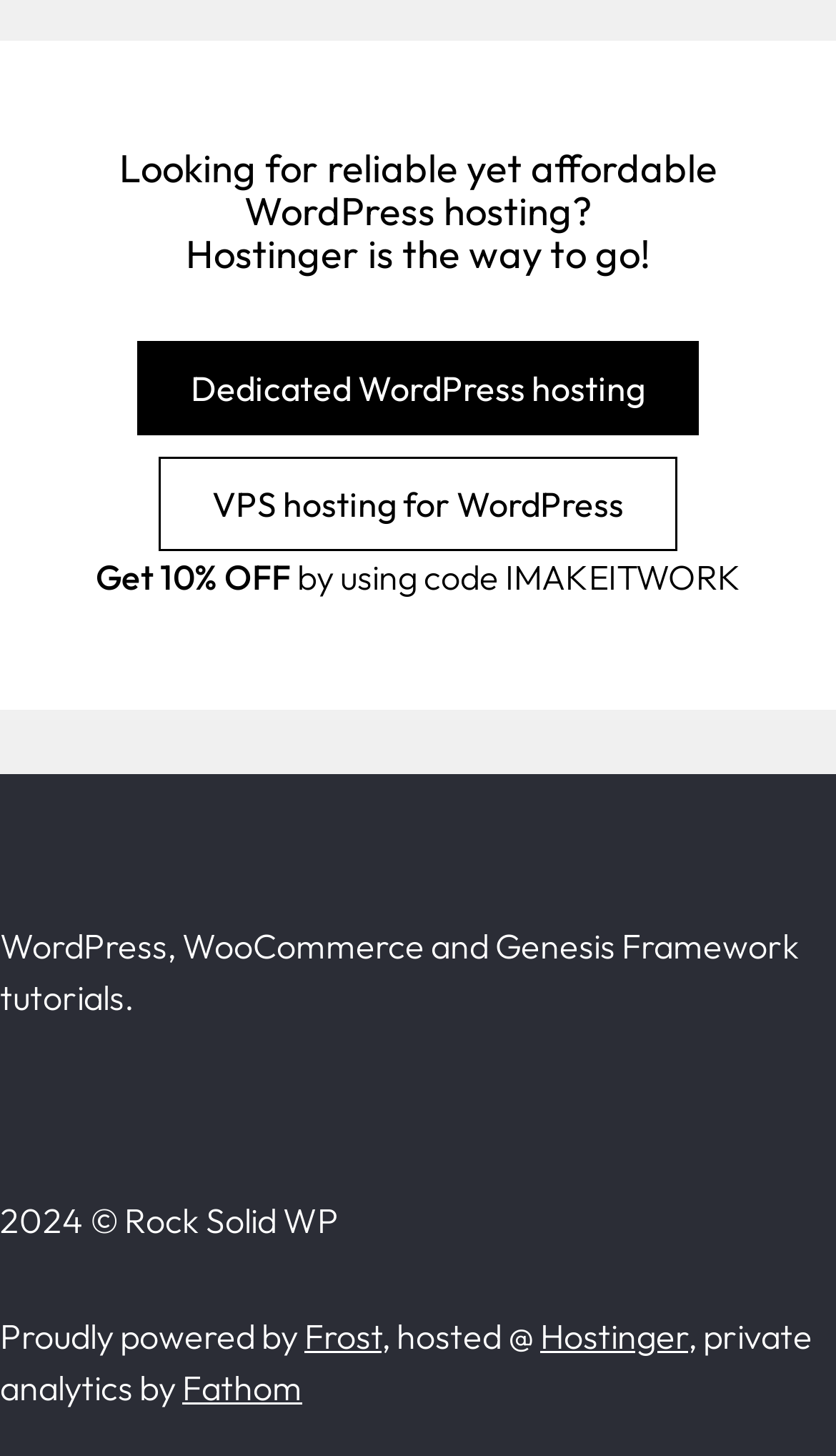Identify the bounding box coordinates for the UI element described as follows: "Frost". Ensure the coordinates are four float numbers between 0 and 1, formatted as [left, top, right, bottom].

[0.364, 0.902, 0.456, 0.932]